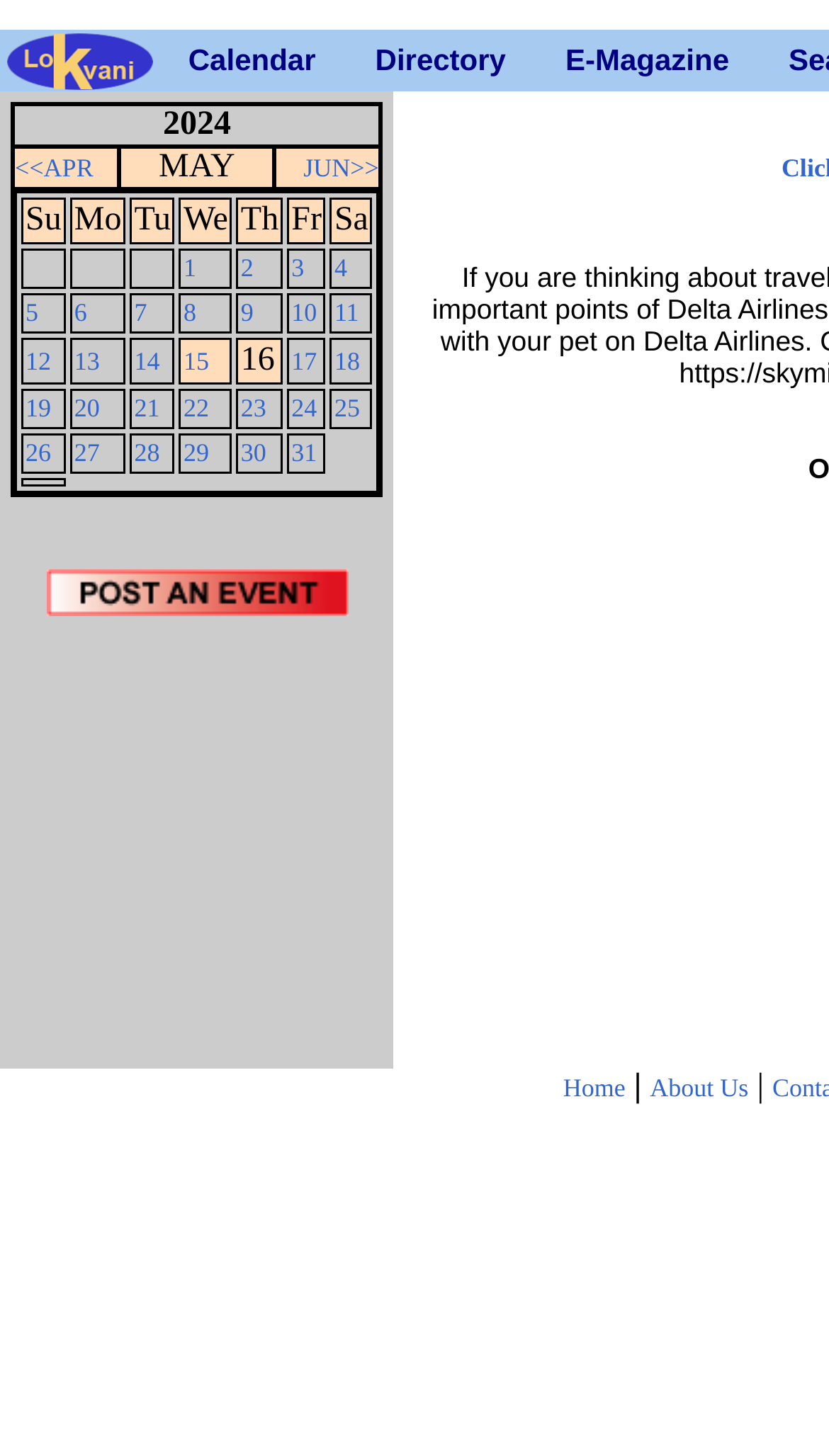Please reply to the following question with a single word or a short phrase:
What is the first day of the week?

Su